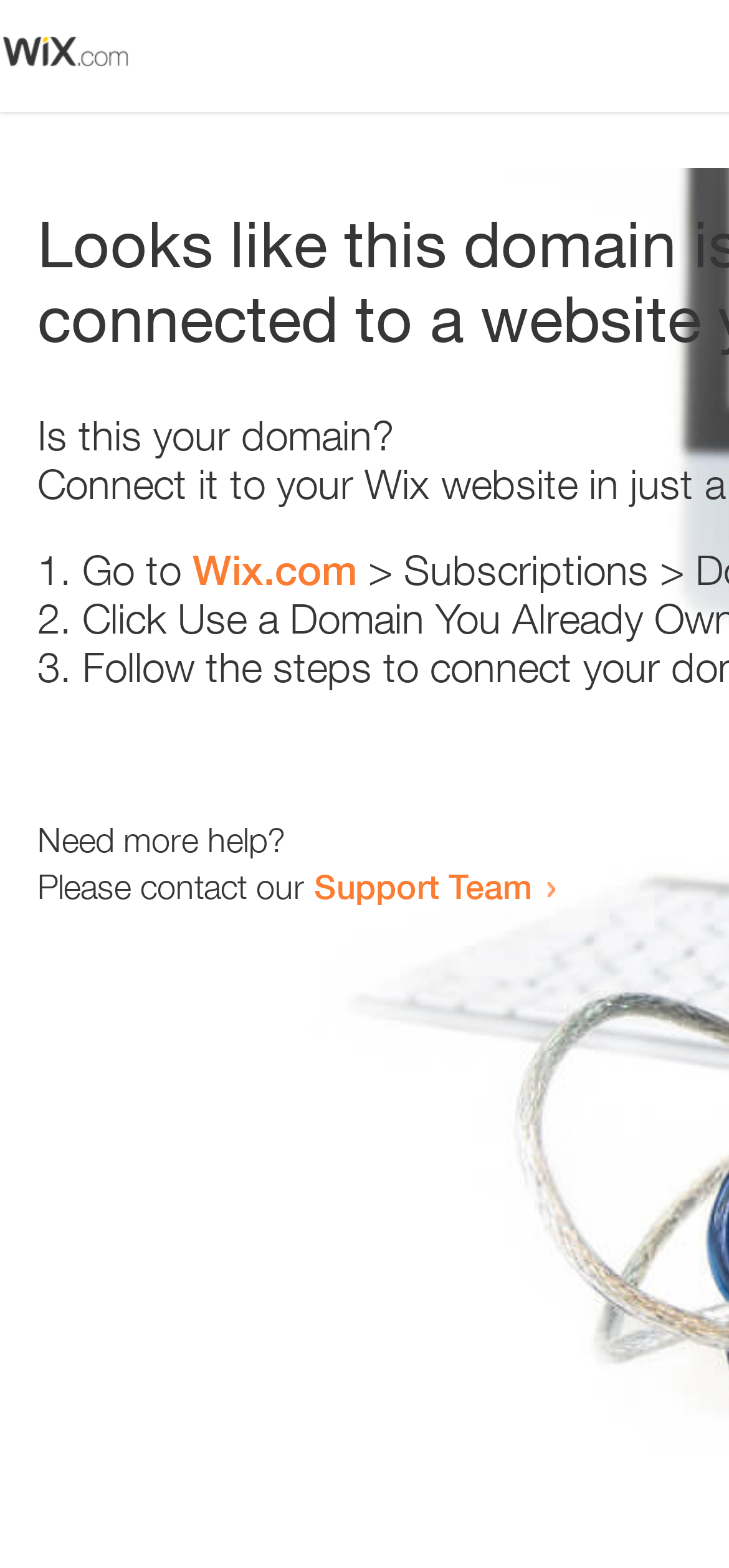How many steps are provided to resolve the issue?
We need a detailed and meticulous answer to the question.

The webpage provides a list of steps to resolve the issue, marked as '1.', '2.', and '3.' which indicates that there are three steps in total.